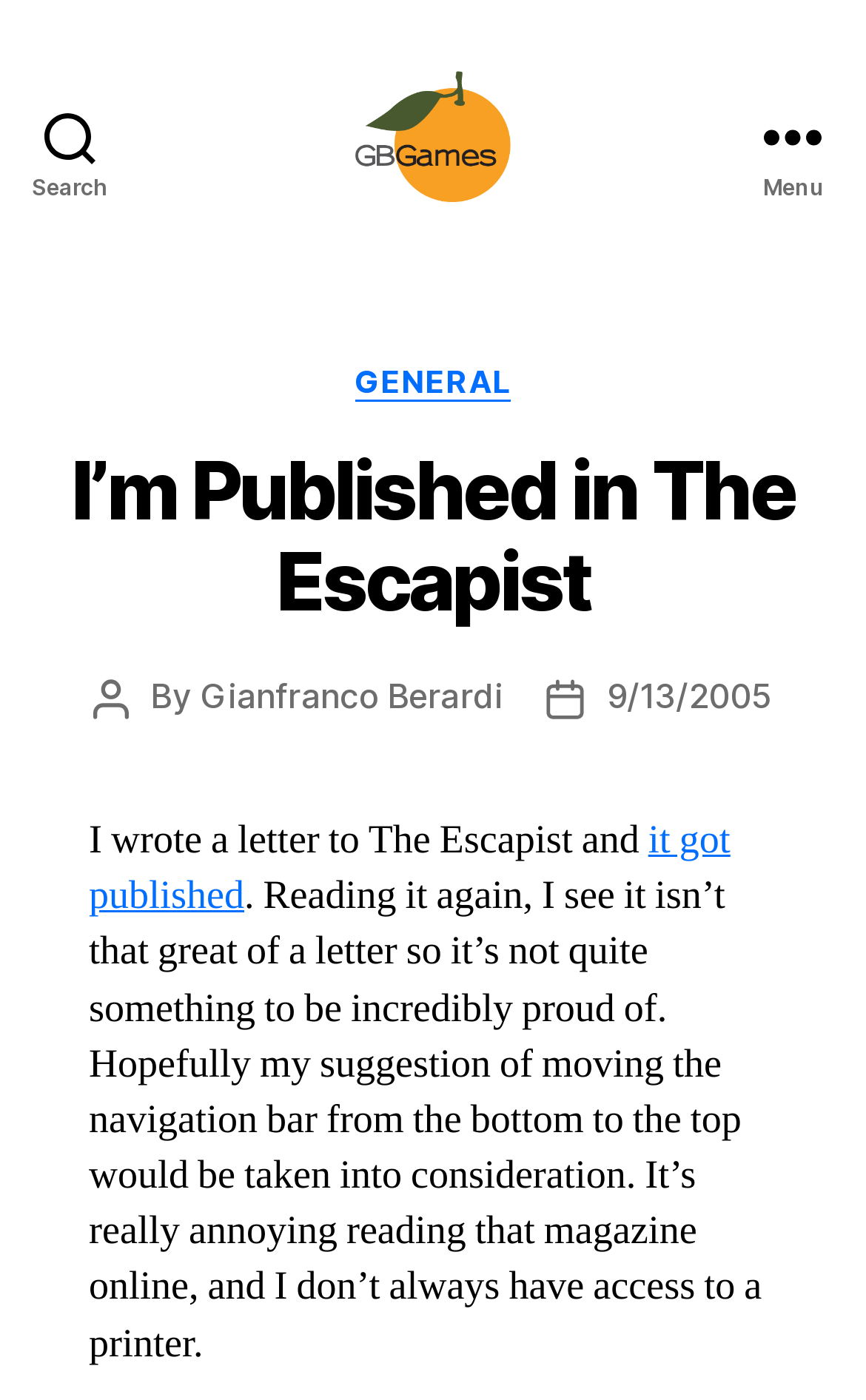Using the webpage screenshot, locate the HTML element that fits the following description and provide its bounding box: "it got published".

[0.103, 0.582, 0.843, 0.658]